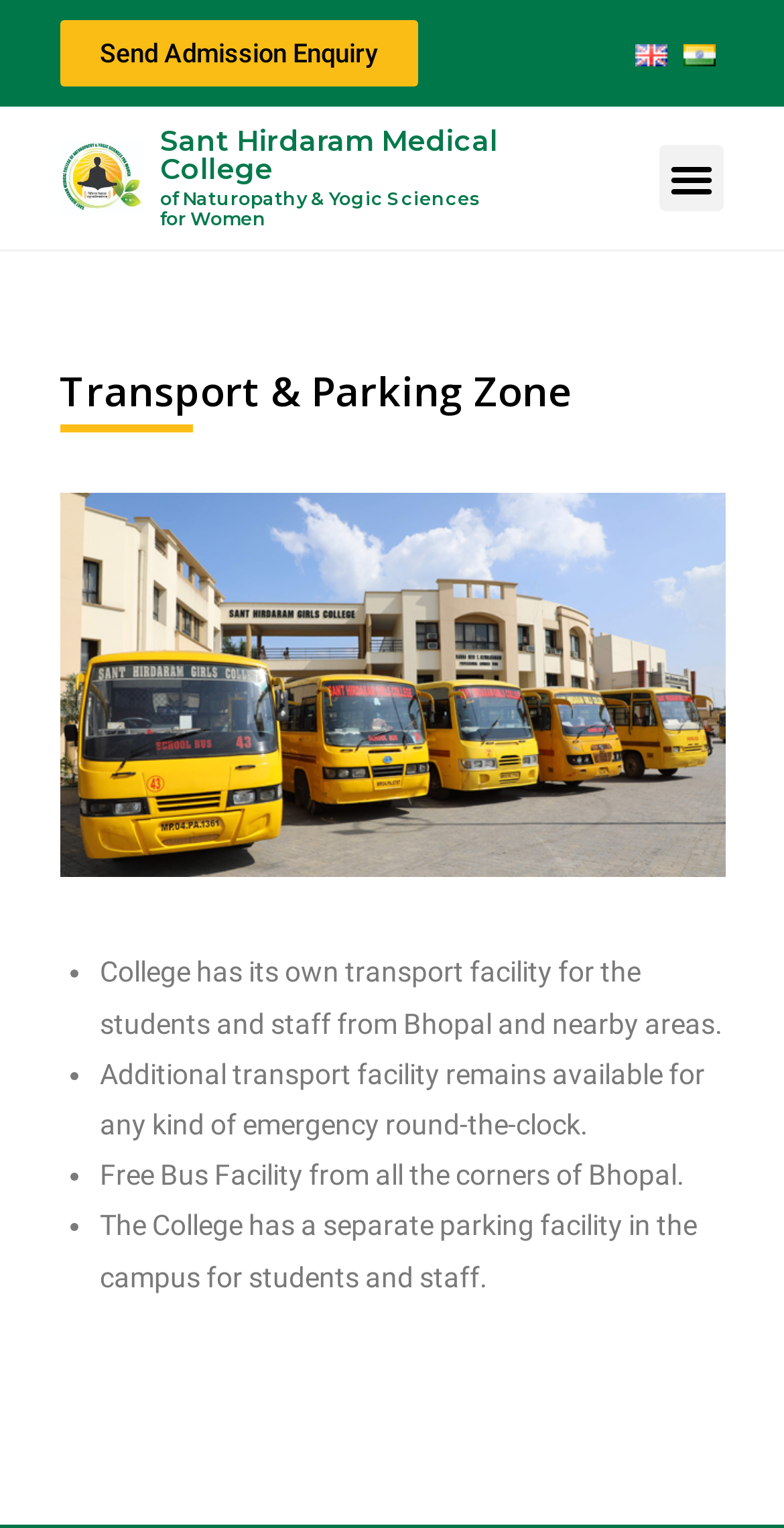Is there a parking facility in the campus?
Based on the screenshot, respond with a single word or phrase.

Yes